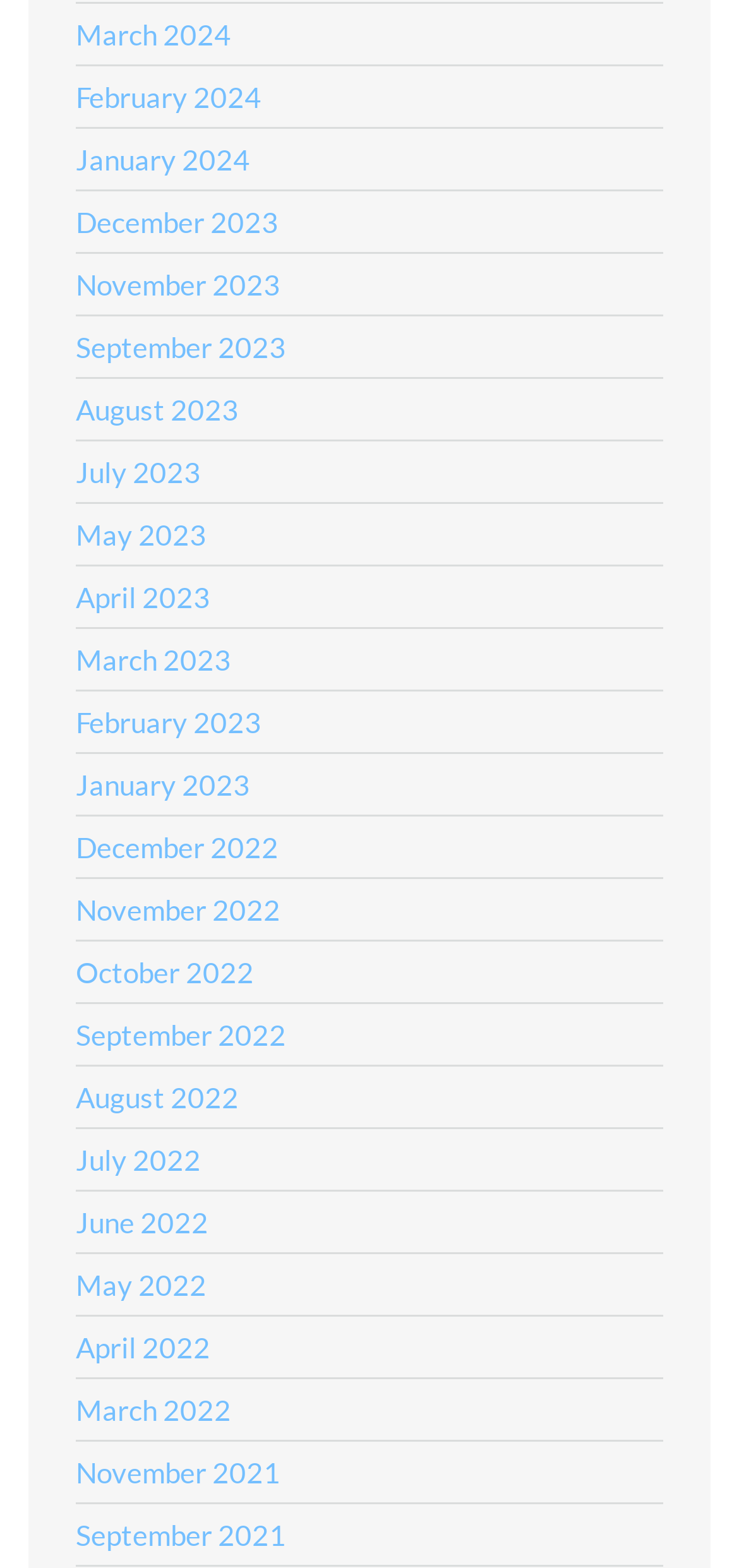From the image, can you give a detailed response to the question below:
What is the earliest month listed?

By examining the list of links, I can see that the earliest month listed is November 2021, which is the last link in the list.